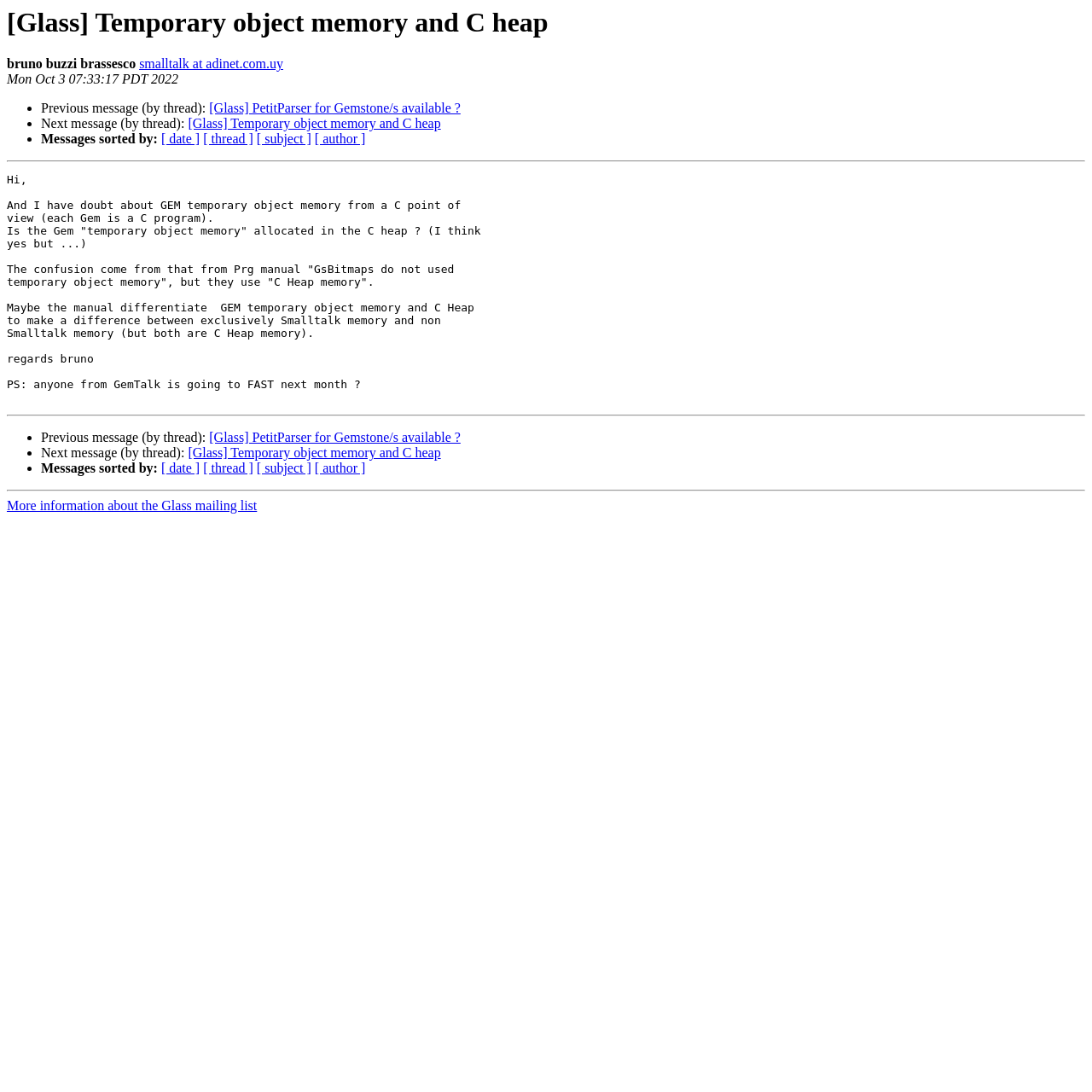What is the purpose of the horizontal separator?
Offer a detailed and full explanation in response to the question.

I observed that the horizontal separator elements are used to separate different parts of the webpage, and in this case, they are used to separate the message from the previous and next messages.